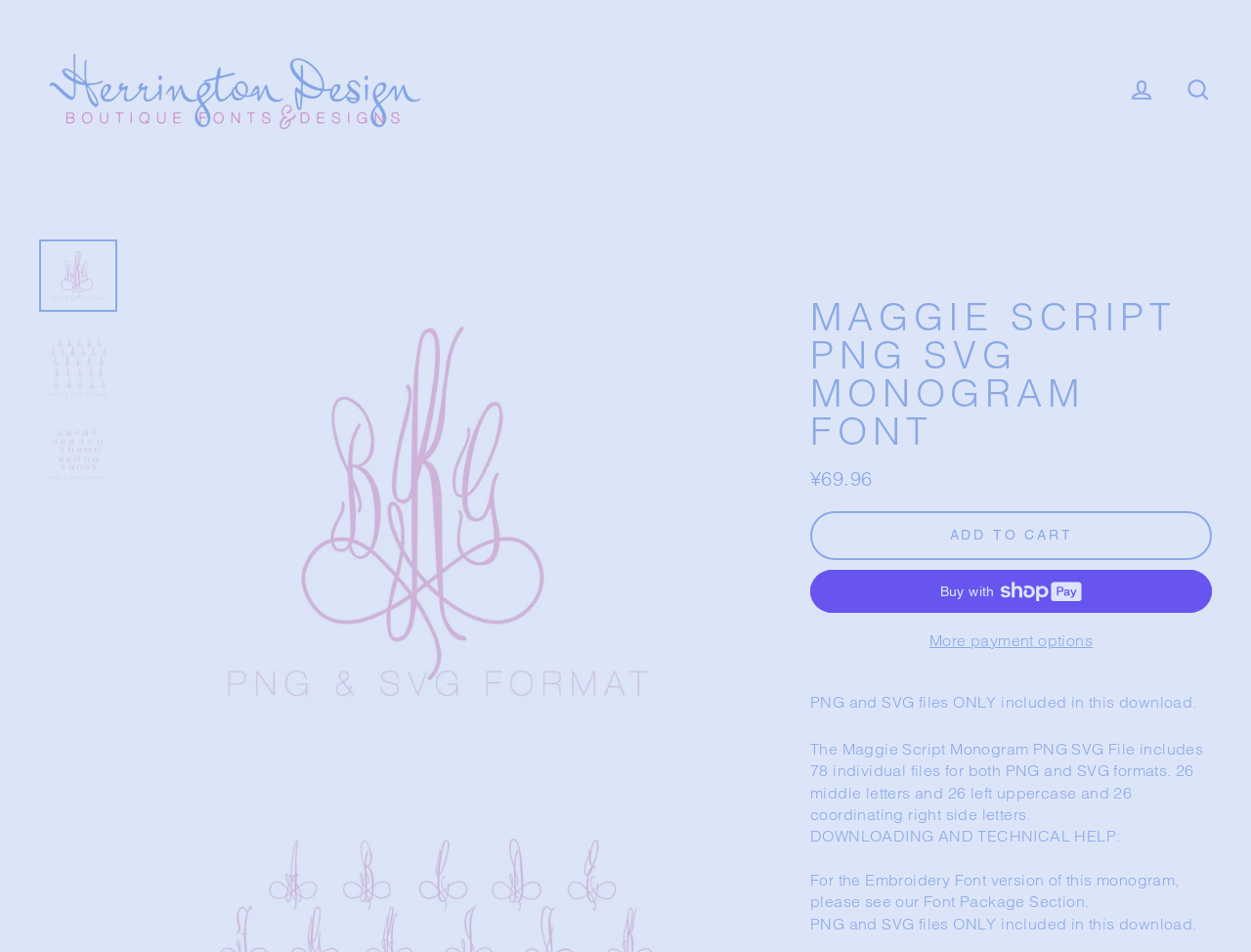What is the regular price of the font?
Please interpret the details in the image and answer the question thoroughly.

I found the answer by looking at the static text elements that display the price information, where it says 'Regular price' followed by '¥69.96'.